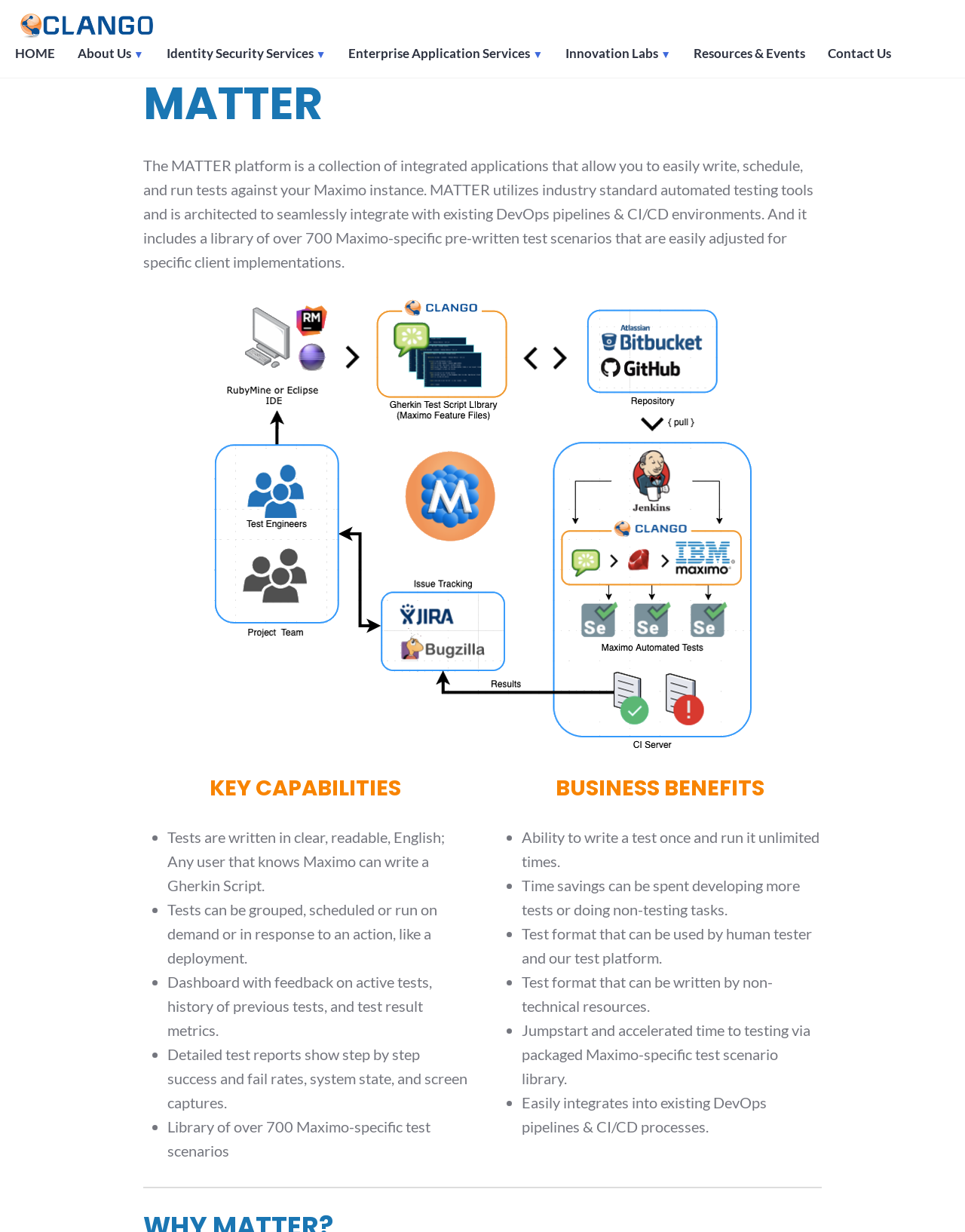Using the description: "Contact Us", determine the UI element's bounding box coordinates. Ensure the coordinates are in the format of four float numbers between 0 and 1, i.e., [left, top, right, bottom].

[0.858, 0.037, 0.923, 0.054]